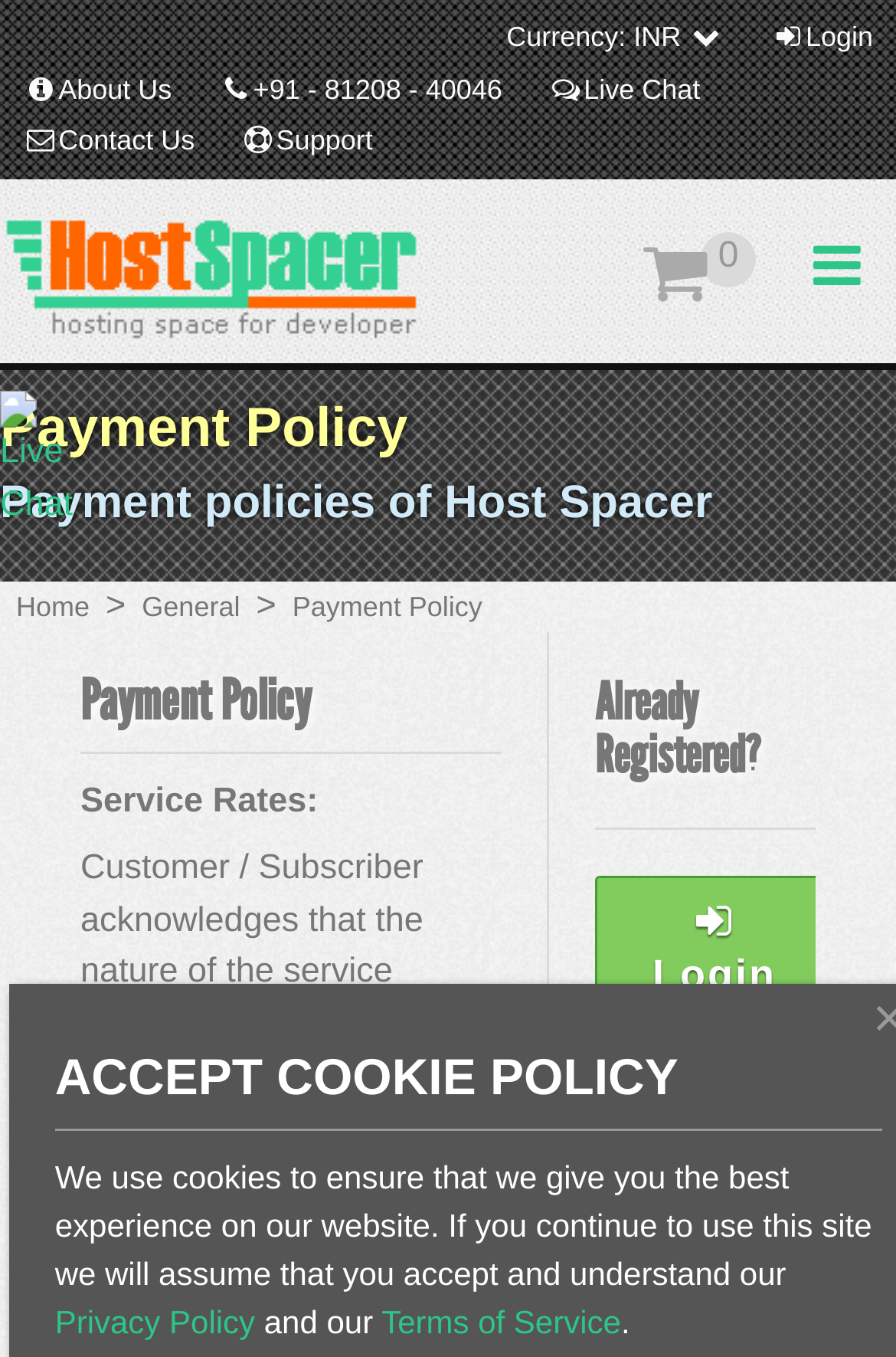What is the purpose of this webpage?
We need a detailed and exhaustive answer to the question. Please elaborate.

I found the heading 'Payment Policy' on the webpage, which suggests that the purpose of this webpage is to provide information about the payment policies of Host Spacer.